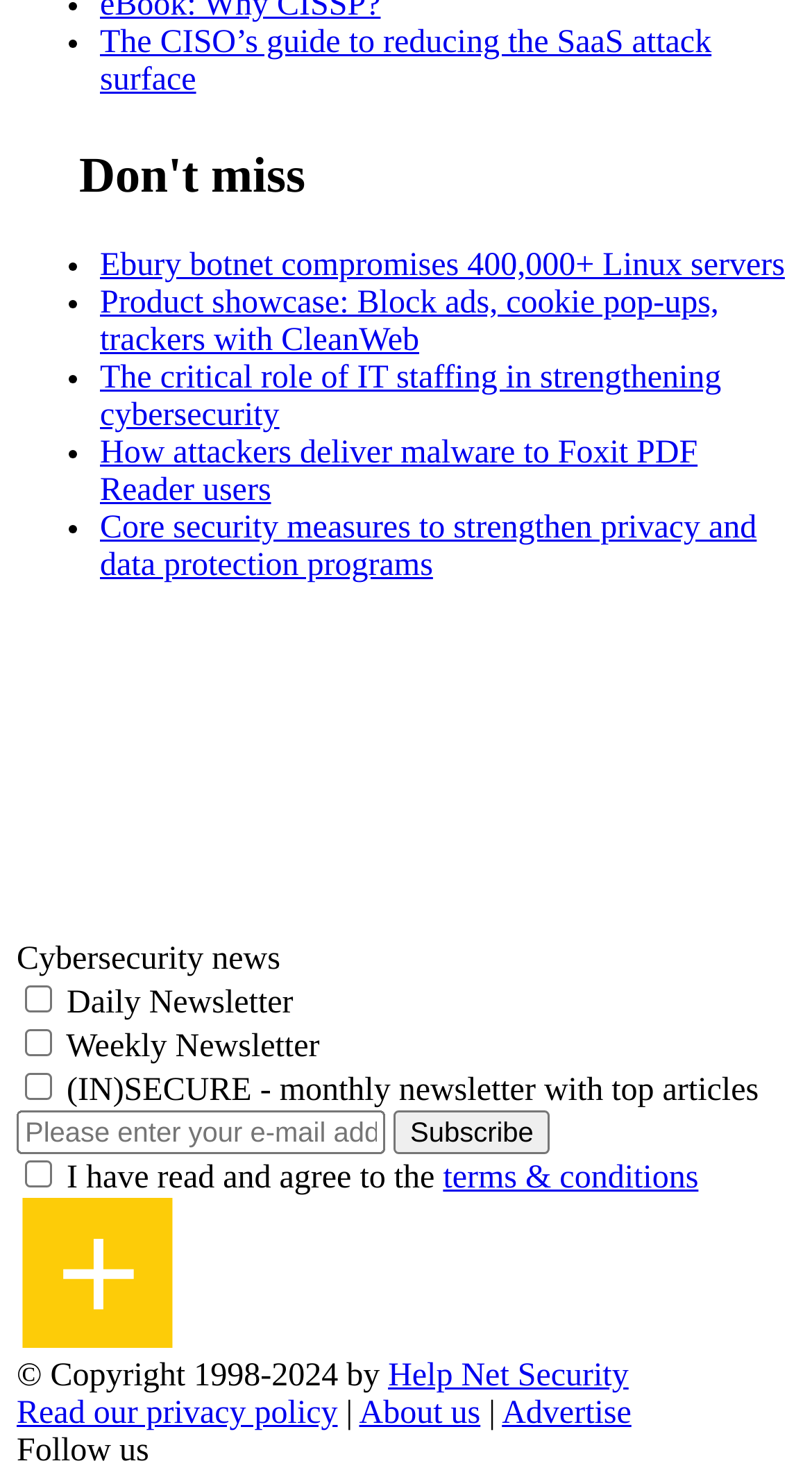Based on the description "parent_node: Weekly Newsletter name="_mc4wp_lists[]" value="d2d471aafa"", find the bounding box of the specified UI element.

[0.031, 0.701, 0.064, 0.719]